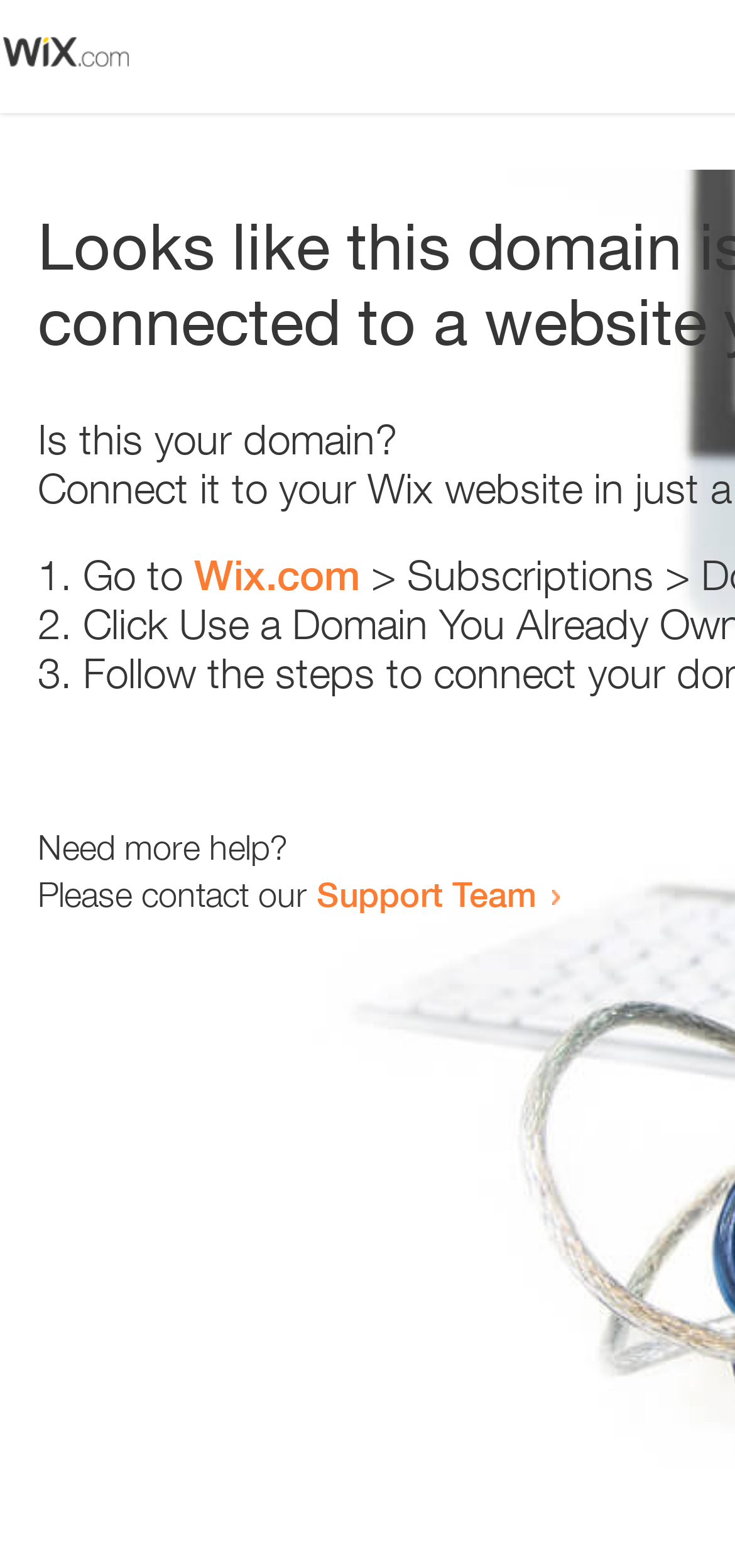Describe in detail what you see on the webpage.

The webpage appears to be an error page, with a small image at the top left corner. Below the image, there is a heading that reads "Is this your domain?" centered on the page. 

Underneath the heading, there is a numbered list with three items. The first item starts with "1." and is followed by the text "Go to" and a link to "Wix.com". The second item starts with "2." and the third item starts with "3.", but their contents are not specified. 

At the bottom of the page, there is a section that provides additional help options. It starts with the text "Need more help?" and is followed by a sentence that reads "Please contact our". This sentence is completed with a link to the "Support Team".